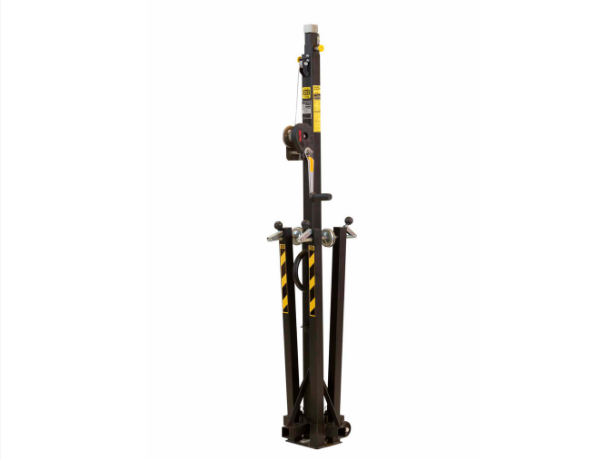Provide a single word or phrase answer to the question: 
What is the maximum load that the Sigma 50 lifting tower can support?

120 kg